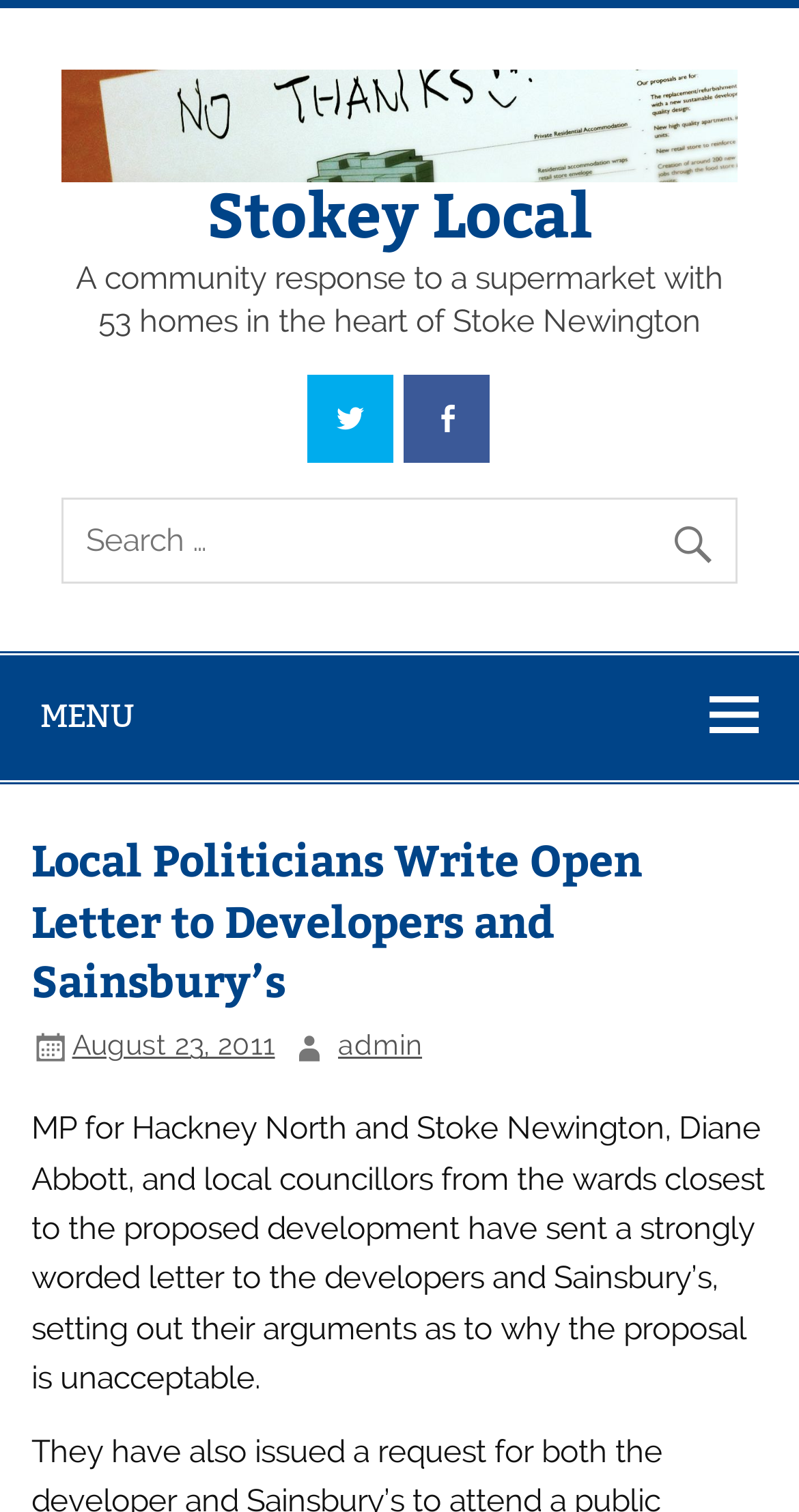Utilize the details in the image to thoroughly answer the following question: Who wrote the open letter?

The answer can be found in the paragraph of text that starts with 'MP for Hackney North and Stoke Newington, Diane Abbott, and local councillors from the wards closest to the proposed development have sent a strongly worded letter to the developers and Sainsbury’s...' which indicates that Diane Abbott and local councillors are the authors of the open letter.